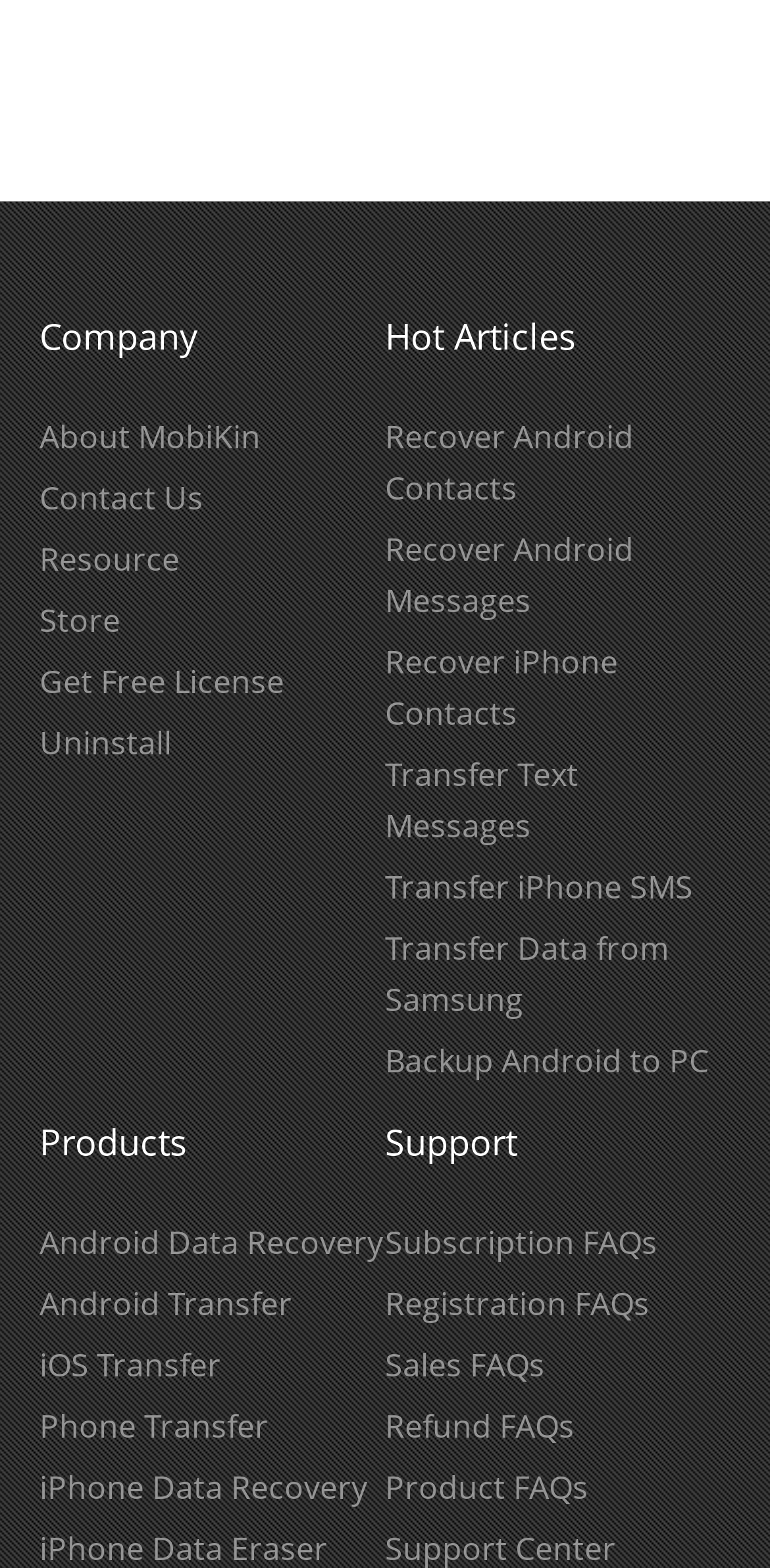Use a single word or phrase to answer the question:
What is the topic of the hot articles?

Data recovery and transfer